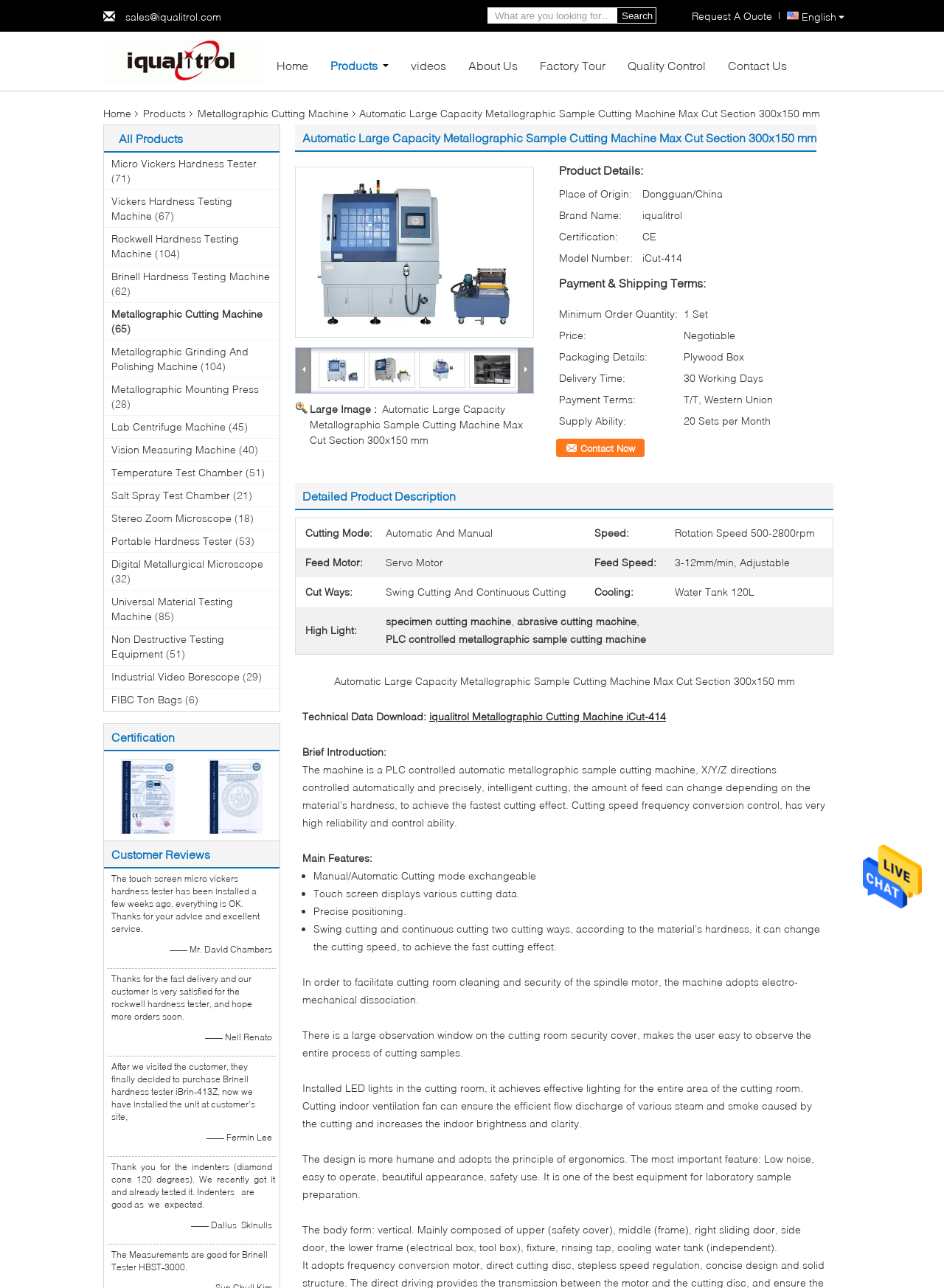Please find the bounding box coordinates of the section that needs to be clicked to achieve this instruction: "Learn more about cliexa-IBD release in Apple Store".

None